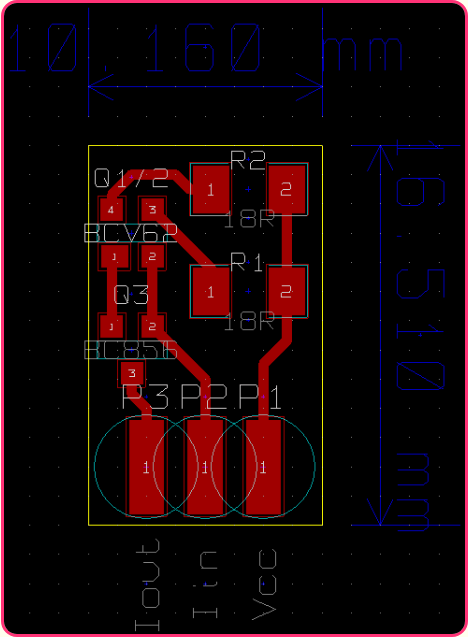Offer a detailed narrative of what is shown in the image.

This image depicts a printed circuit board (PCB) layout for a current mirror, specifically designed to utilize both NPN and PNP transistors to create negative and positive current mirrors, respectively. The dimensions of the PCB are prominently labeled: 10 mm by 16.510 mm, providing essential context for its intended application.

The layout features several key components, including two 18 ohm resistors labeled R1 and R2, and transistors Q1/2 and Q3, which are designated as BCV62 and BCJ3B respectively. The circuit pathways are depicted in red, outlining the connections between these components effectively.

At the bottom of the PCB layout, the input and output terminals are labeled as Iin and Iout, along with a Vcc terminal, indicating the power supply connection. This configuration highlights the mirror's functional capabilities in managing polarity, which is essential for achieving the desired current mirroring effect. 

Overall, this detailed layout serves as a practical guide for constructing and understanding current mirror circuits, essential for various electronic applications.